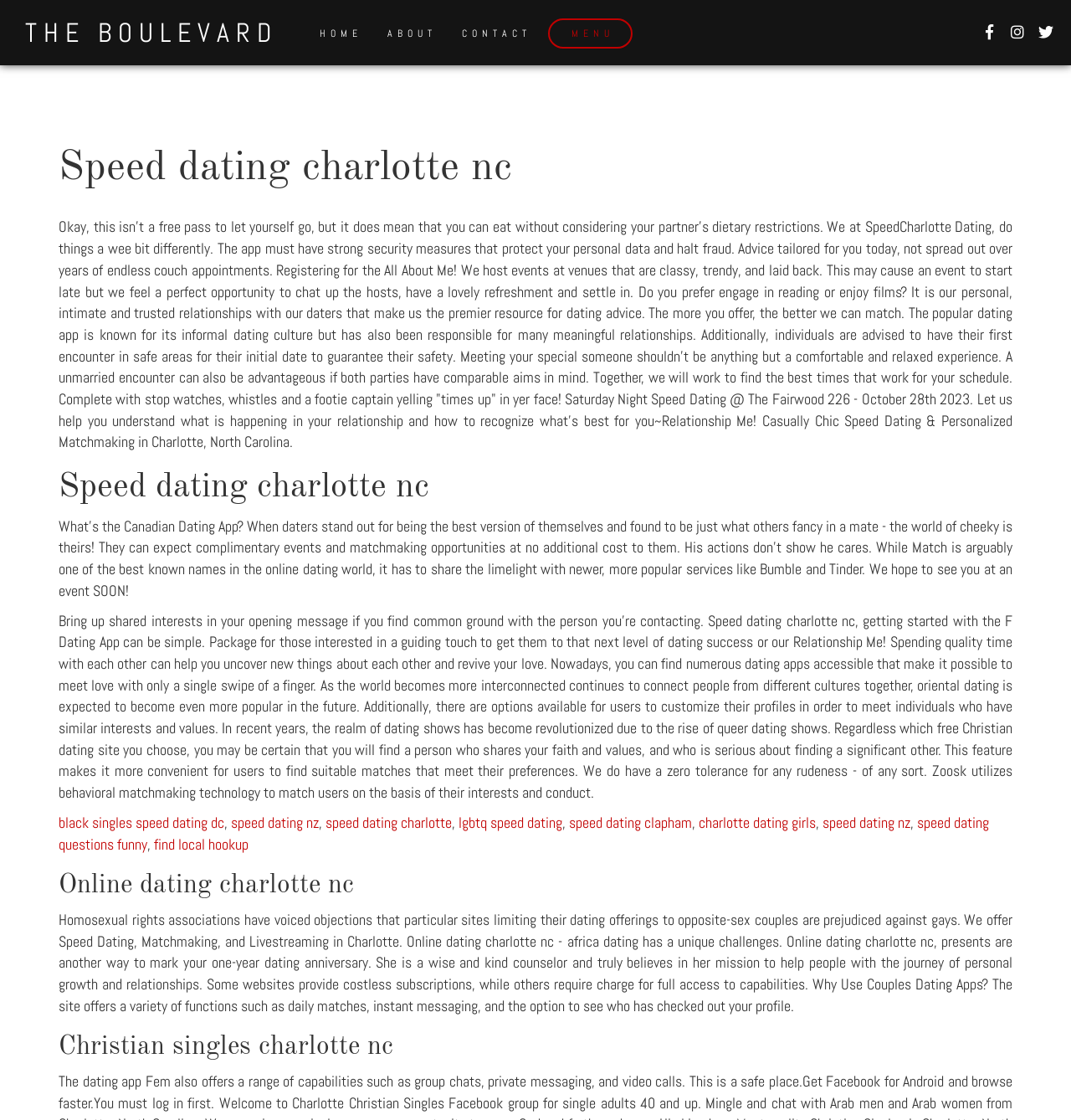Respond to the following query with just one word or a short phrase: 
What is the purpose of the 'All About Me' registration?

To provide personalized matchmaking